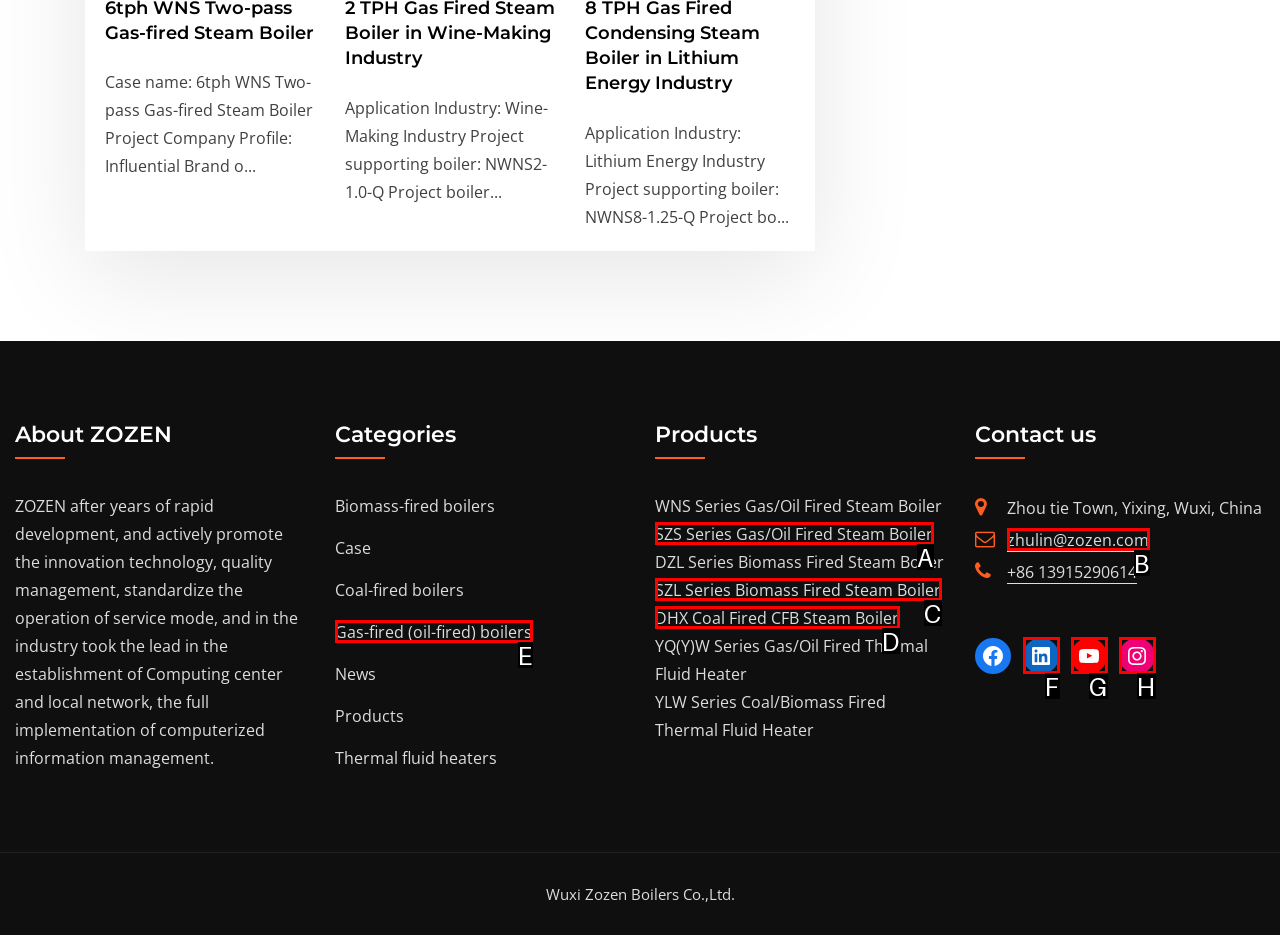From the given choices, indicate the option that best matches: Gas-fired (oil-fired) boilers
State the letter of the chosen option directly.

E